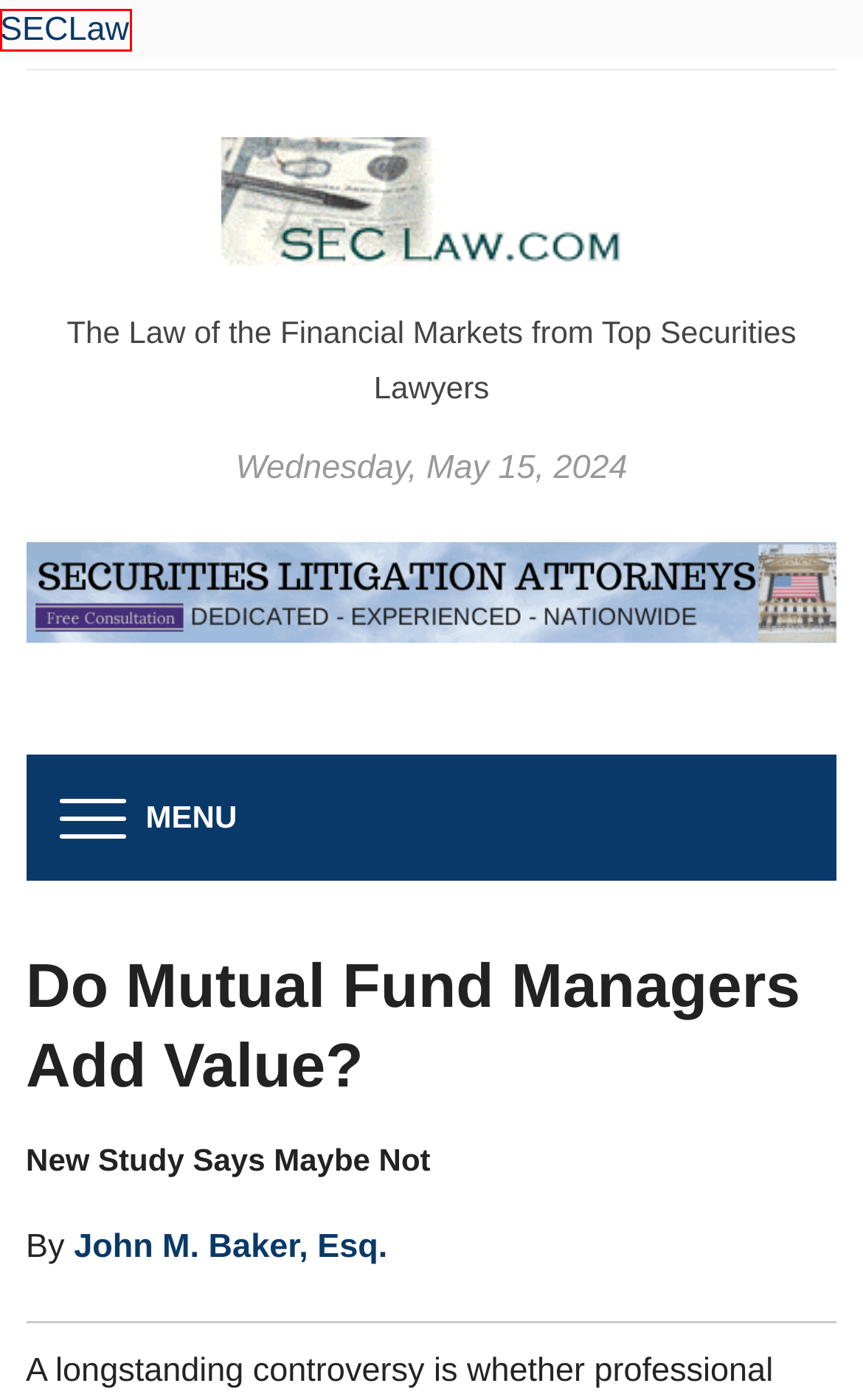You are given a screenshot of a webpage with a red rectangle bounding box. Choose the best webpage description that matches the new webpage after clicking the element in the bounding box. Here are the candidates:
A. Financial Adviser Legal Information Center
B. SEC Subpoena, FINRA OTR - What do I do?
C. Introduction to the State Securities Laws
D. SEC - SECLaw
E. Securities Attorney - SECLaw
F. SECLaw - The Law of the Financial Markets from Top Securities Lawyers
G. New York Securities Lawyer – The Securities Lawyer
H. What Happens at a FINRA Arbitration Hearing? - SECLaw

F